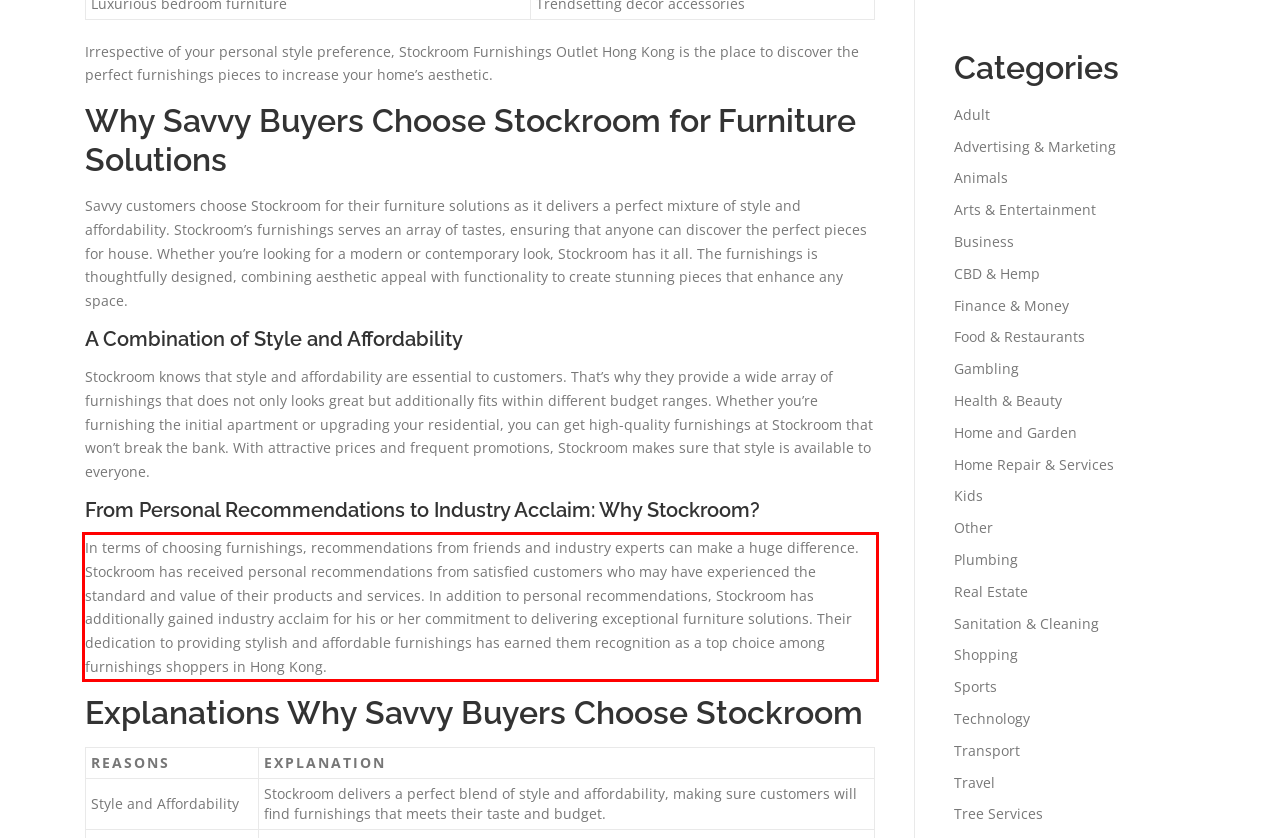Look at the provided screenshot of the webpage and perform OCR on the text within the red bounding box.

In terms of choosing furnishings, recommendations from friends and industry experts can make a huge difference. Stockroom has received personal recommendations from satisfied customers who may have experienced the standard and value of their products and services. In addition to personal recommendations, Stockroom has additionally gained industry acclaim for his or her commitment to delivering exceptional furniture solutions. Their dedication to providing stylish and affordable furnishings has earned them recognition as a top choice among furnishings shoppers in Hong Kong.